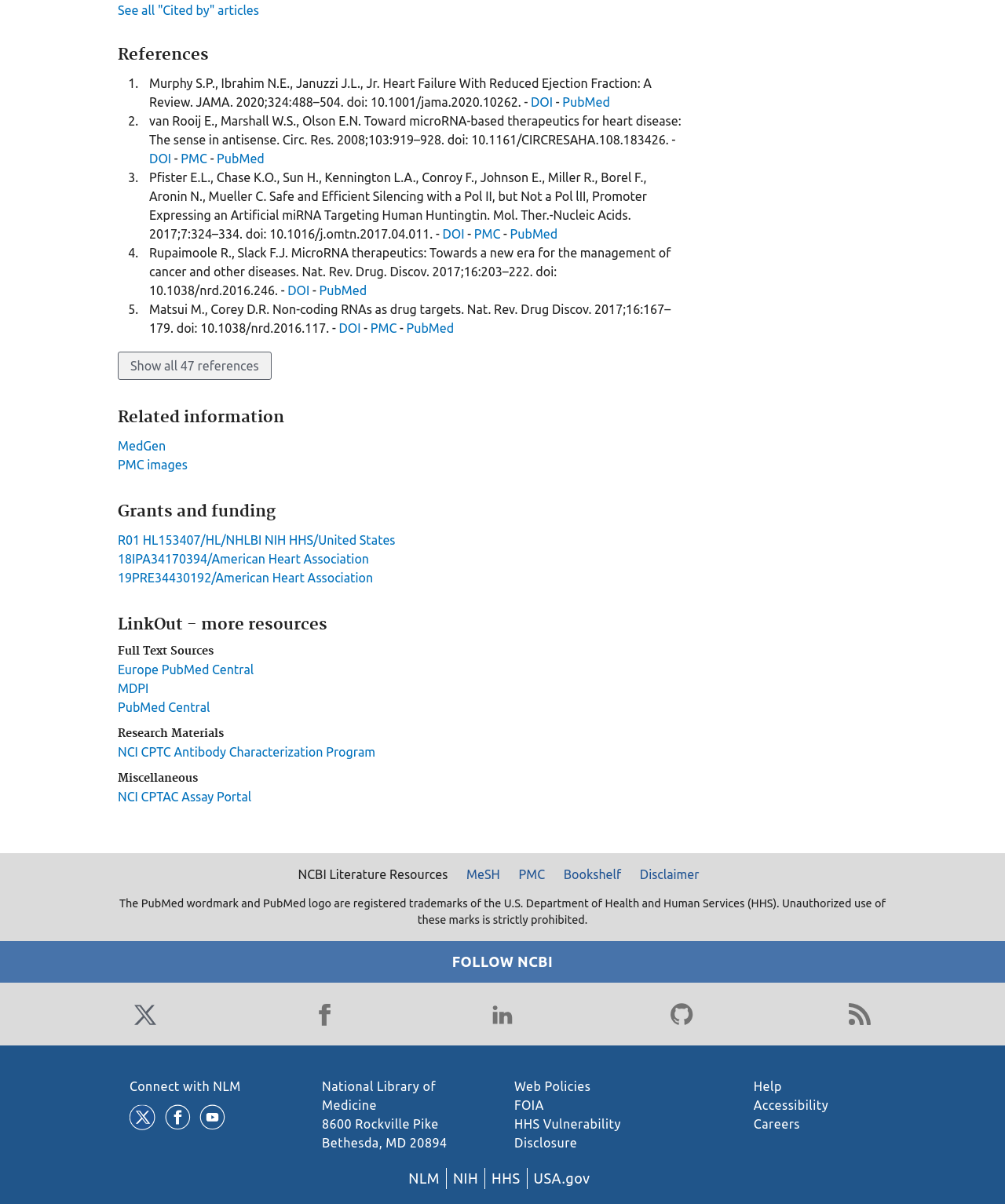Identify the bounding box for the given UI element using the description provided. Coordinates should be in the format (top-left x, top-left y, bottom-right x, bottom-right y) and must be between 0 and 1. Here is the description: Show all 47 references

[0.117, 0.292, 0.27, 0.316]